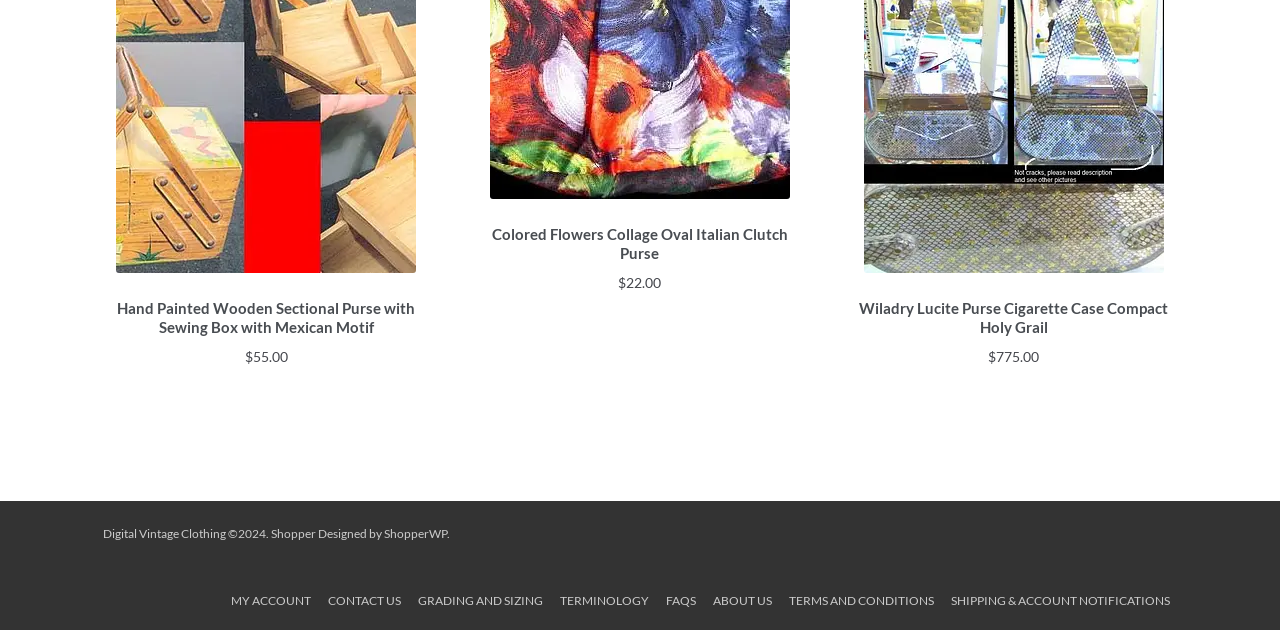Reply to the question below using a single word or brief phrase:
What is the copyright year of the webpage?

2024